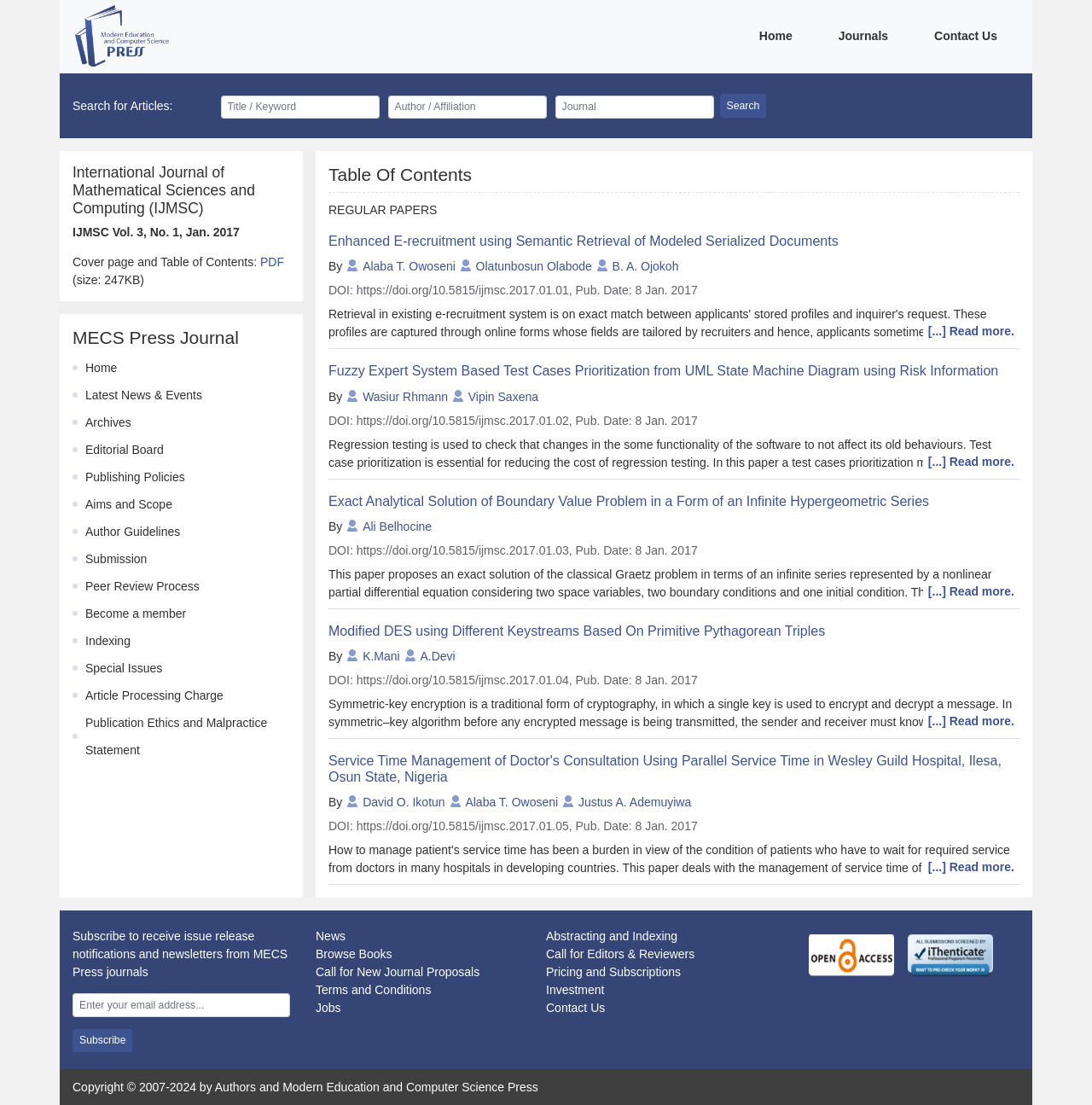Answer the following in one word or a short phrase: 
What is the title of the journal?

International Journal of Mathematical Sciences and Computing